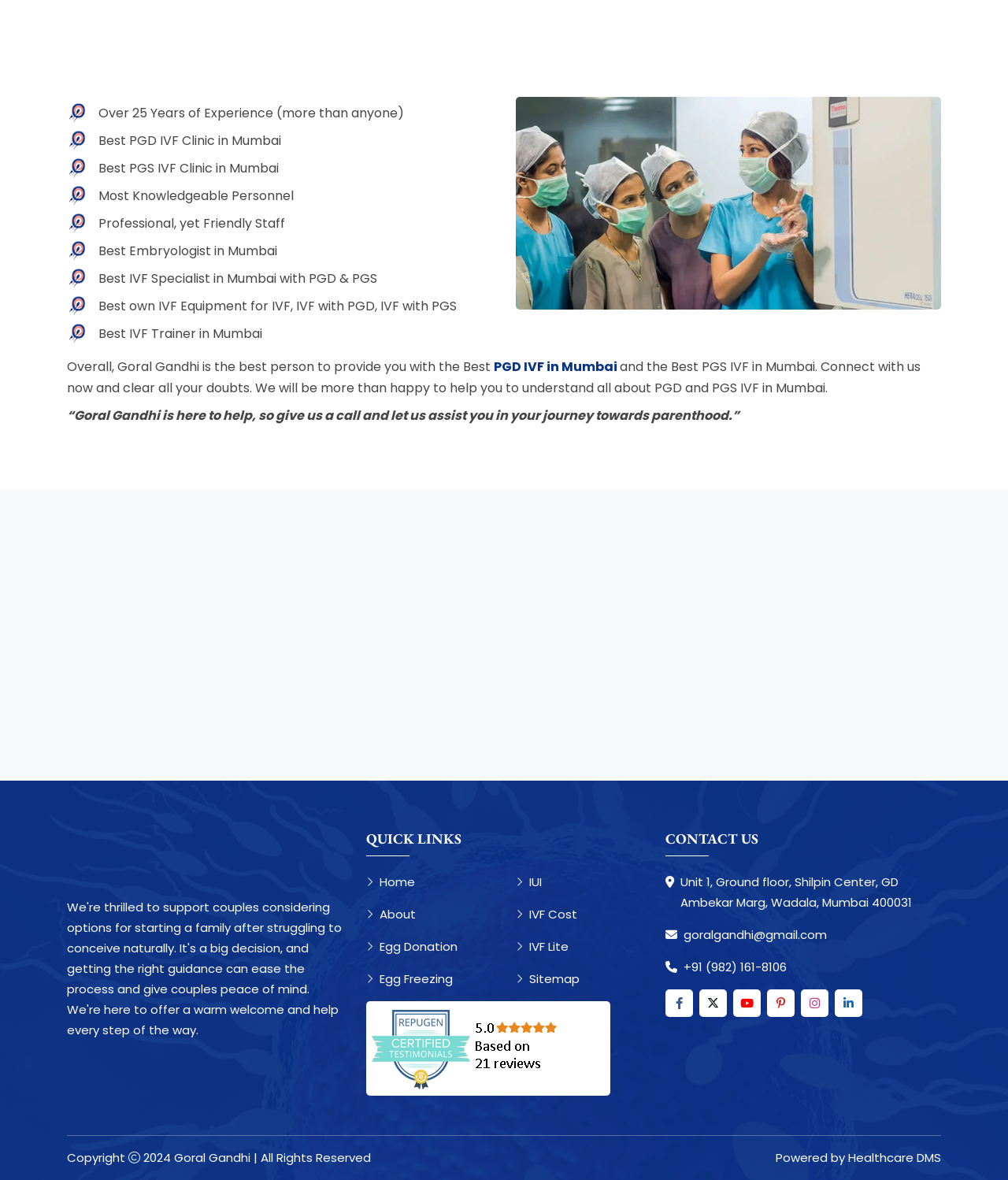What is the purpose of the clinic mentioned on this webpage?
Please provide an in-depth and detailed response to the question.

The webpage mentions various IVF-related services such as PGD, PGS, and egg donation, and also provides information about the clinic's experience and personnel, indicating that the purpose of the clinic is to provide IVF and fertility services.